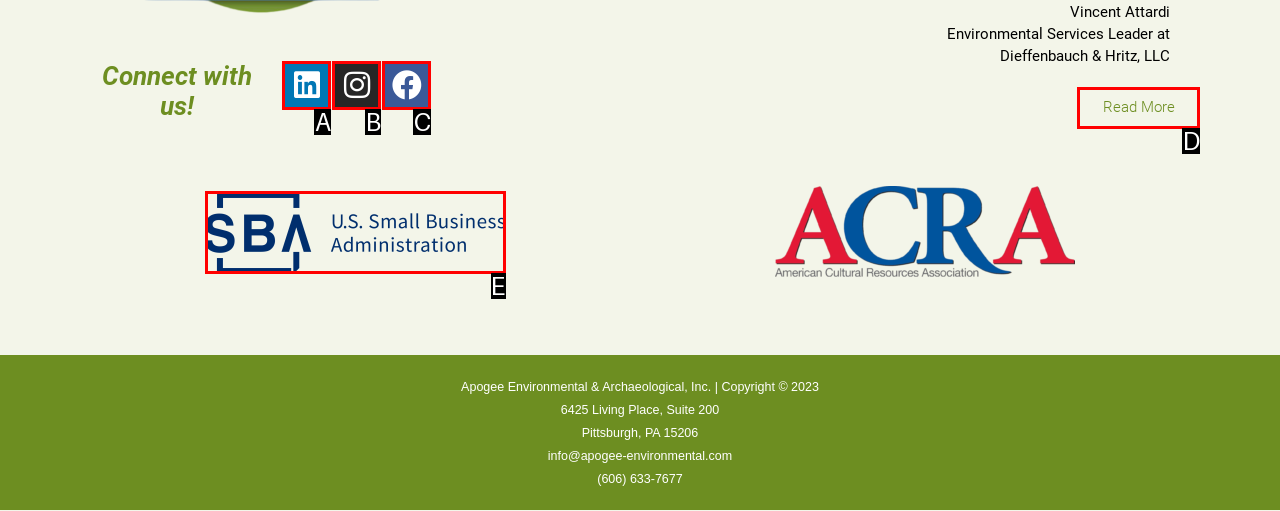Determine which option fits the element description: Instagram
Answer with the option’s letter directly.

B